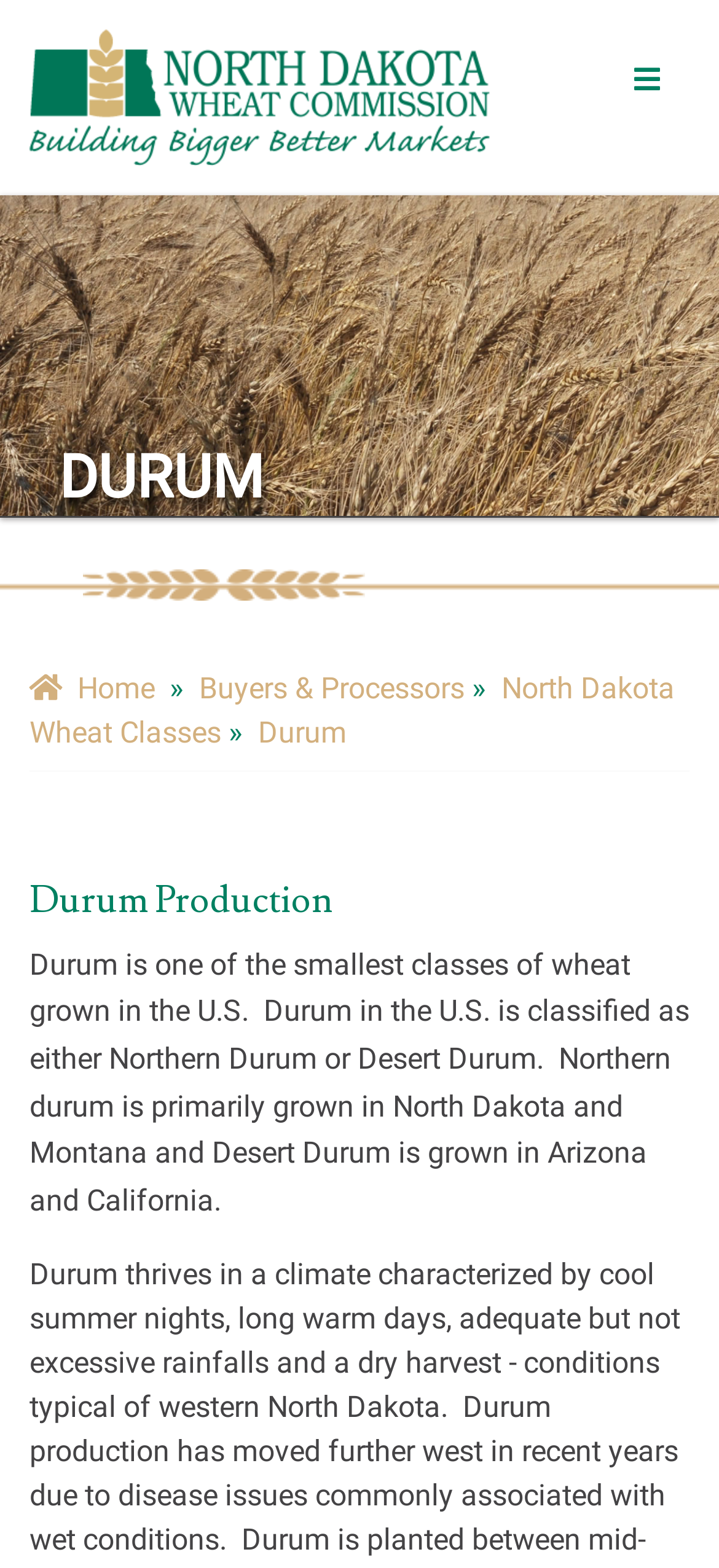Find and provide the bounding box coordinates for the UI element described with: "Home".

[0.041, 0.427, 0.215, 0.45]